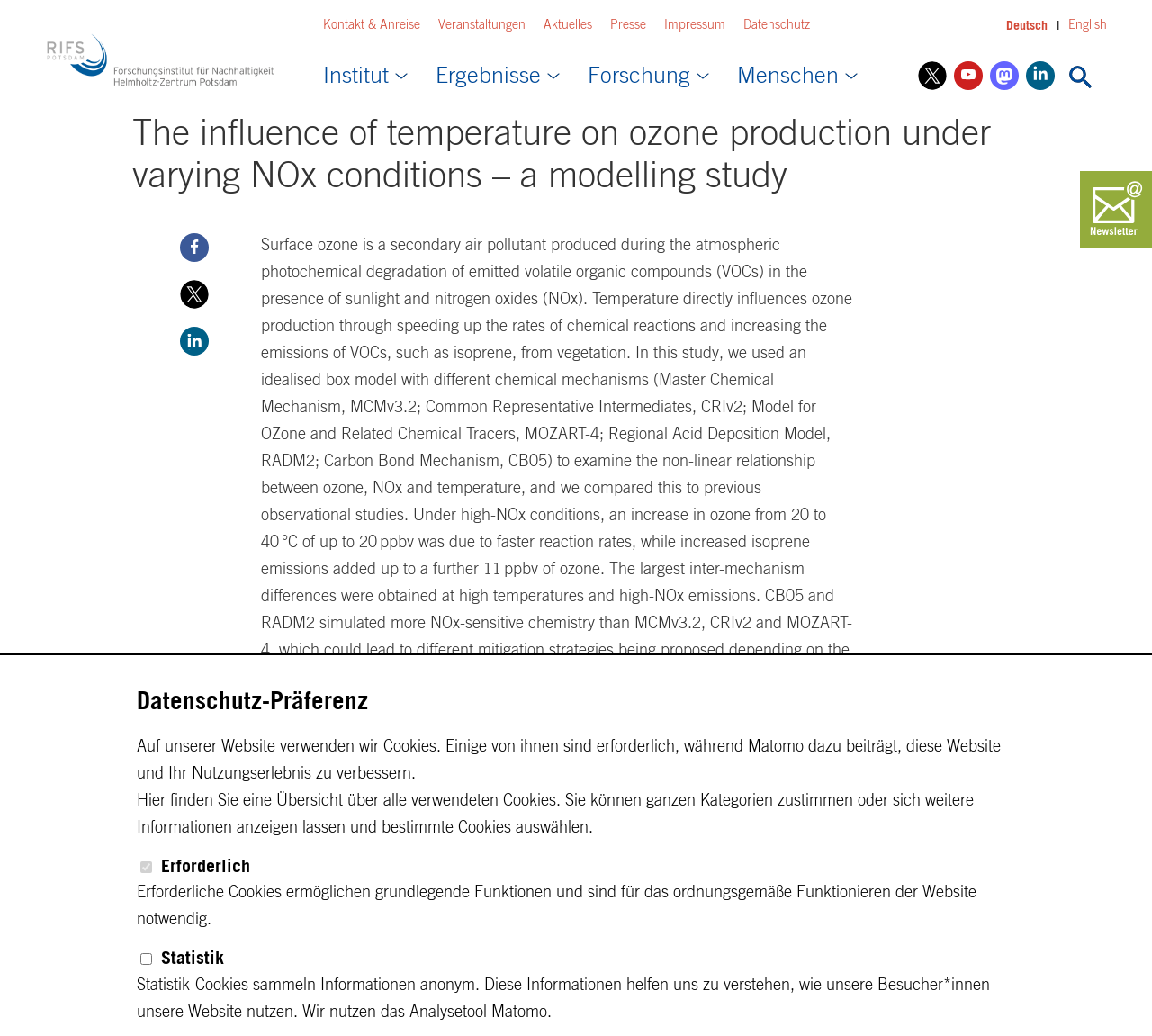Provide the bounding box coordinates for the area that should be clicked to complete the instruction: "Search for something".

[0.922, 0.056, 0.953, 0.091]